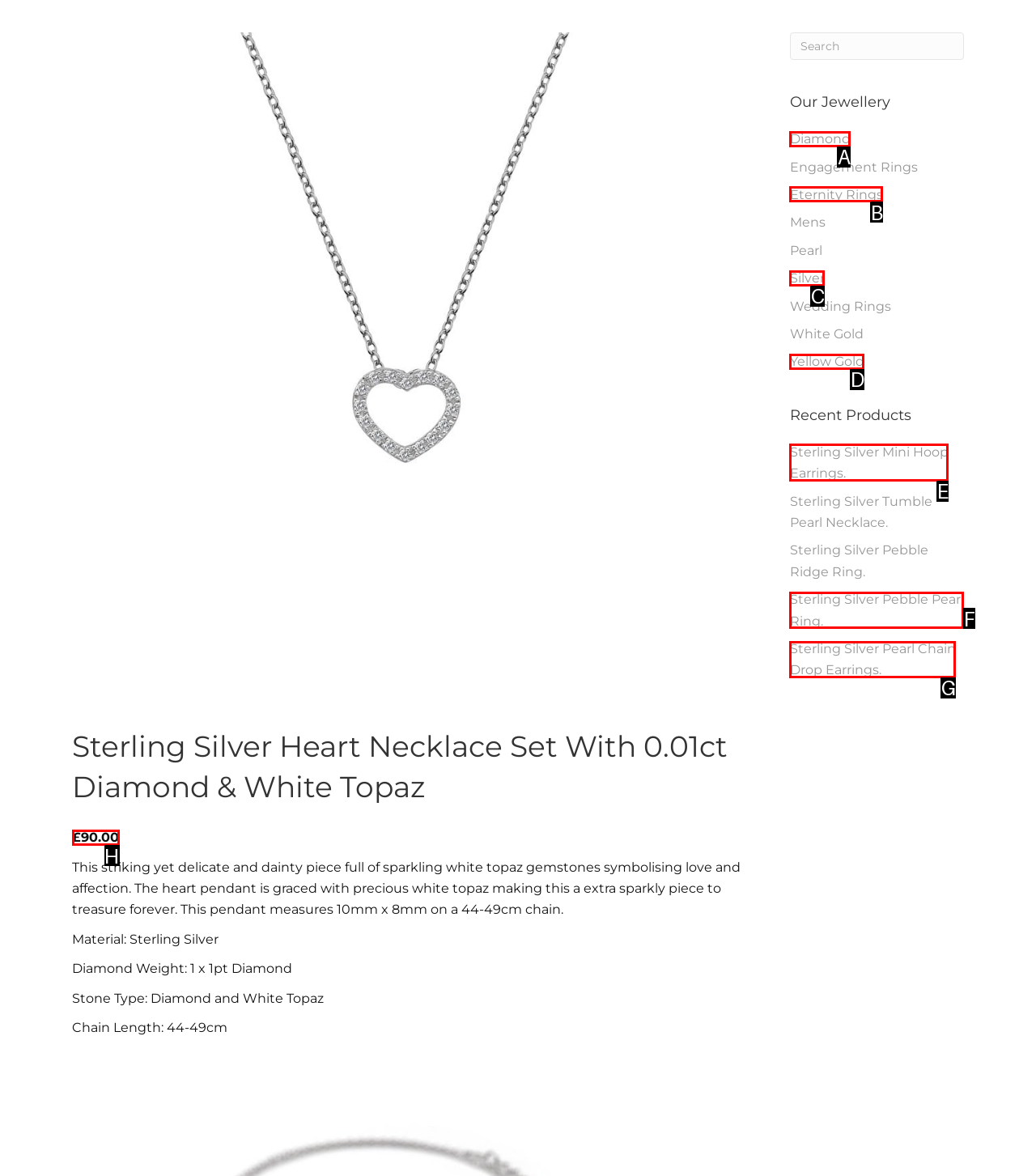What option should you select to complete this task: Check the price of the necklace? Indicate your answer by providing the letter only.

H